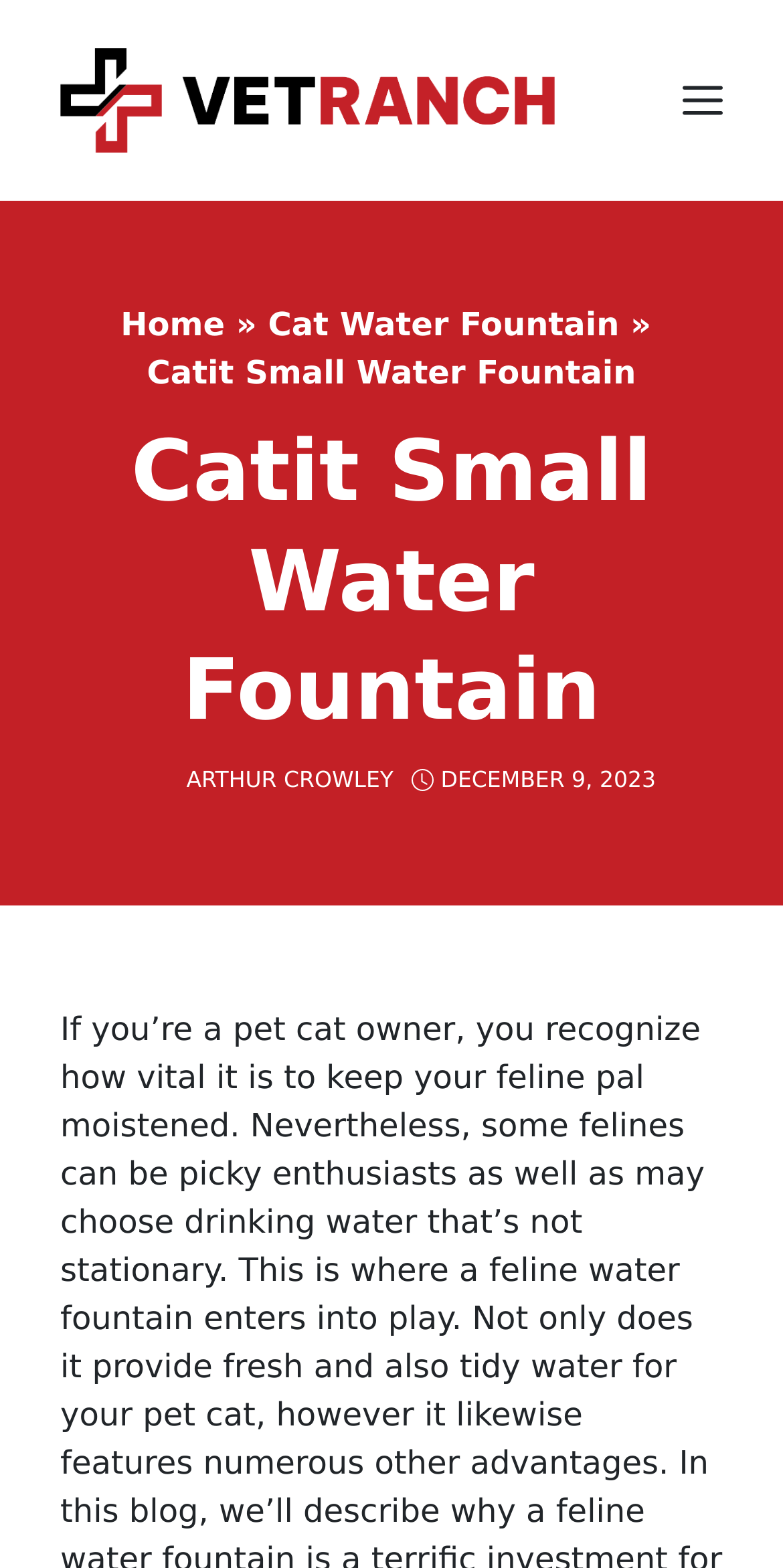Write a detailed summary of the webpage, including text, images, and layout.

The webpage is about a cat water fountain, specifically the "Catit Small Water Fountain 2024" from Vet Ranch. At the top of the page, there is a banner with the site's name, "Vet Ranch", accompanied by an image of the same name. To the right of the banner is a "Menu" button. 

Below the banner, there is a navigation section with links to "Home" and "Cat Water Fountain", separated by a "»" symbol. The main content of the page is headed by a title "Catit Small Water Fountain" and features an article written by "ARTHUR CROWLEY" on "DECEMBER 9, 2023".